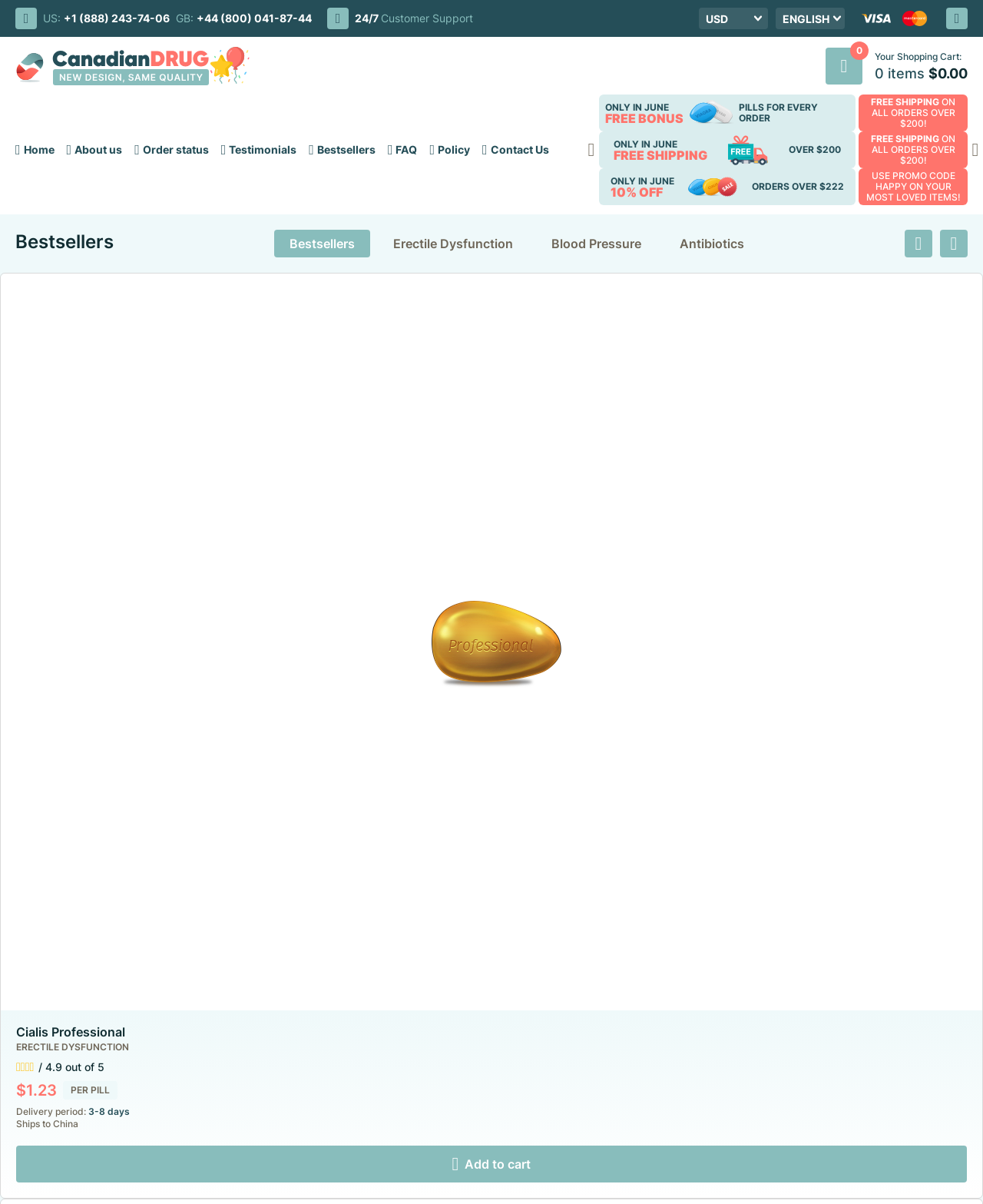Locate the bounding box coordinates of the element that should be clicked to execute the following instruction: "Add to cart".

[0.032, 0.404, 0.18, 0.434]